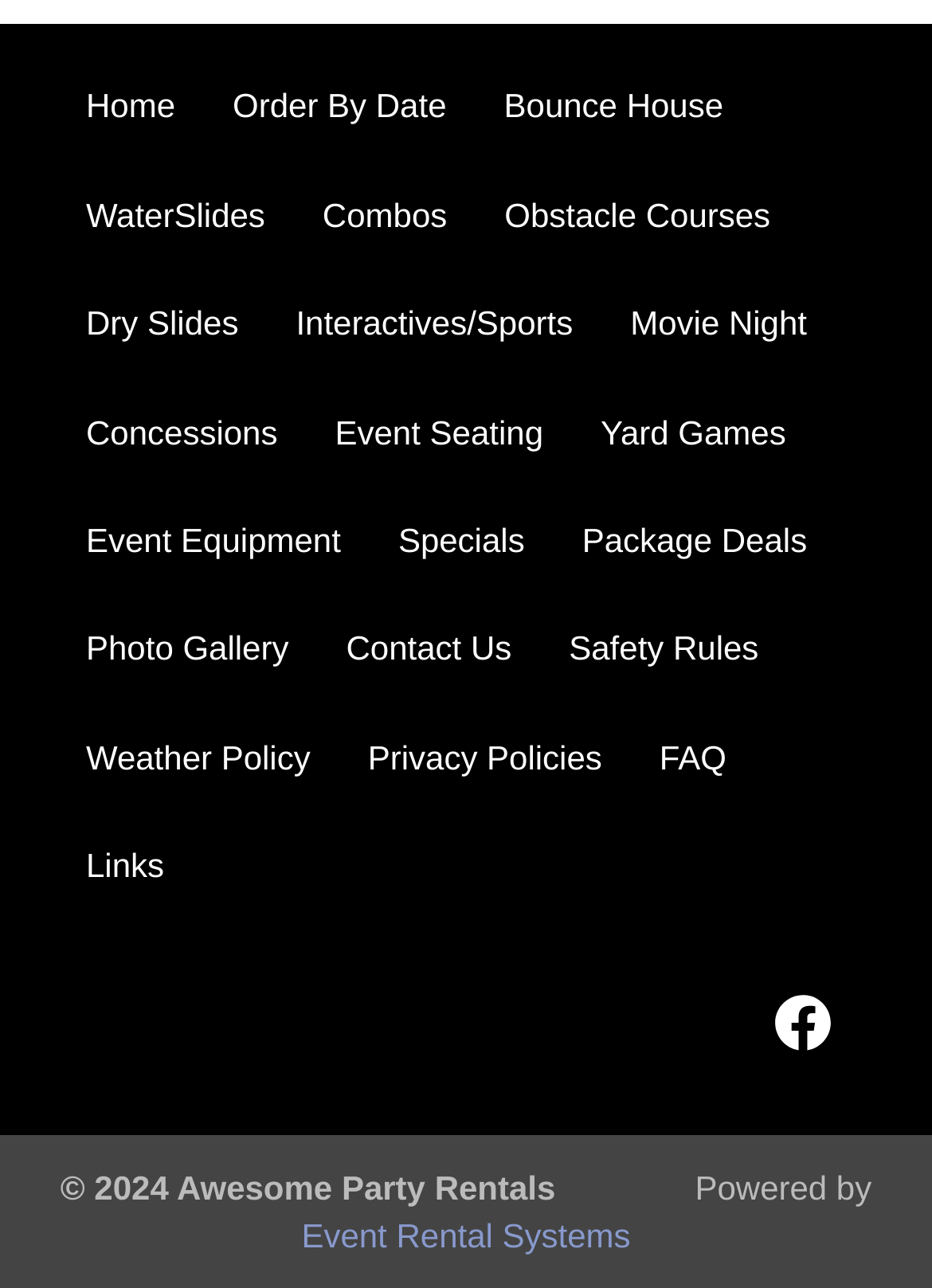Please analyze the image and give a detailed answer to the question:
What is the first link on the top left?

The first link on the top left is 'Home' because its bounding box coordinates [0.092, 0.067, 0.188, 0.097] indicate it is located at the top left corner of the webpage.